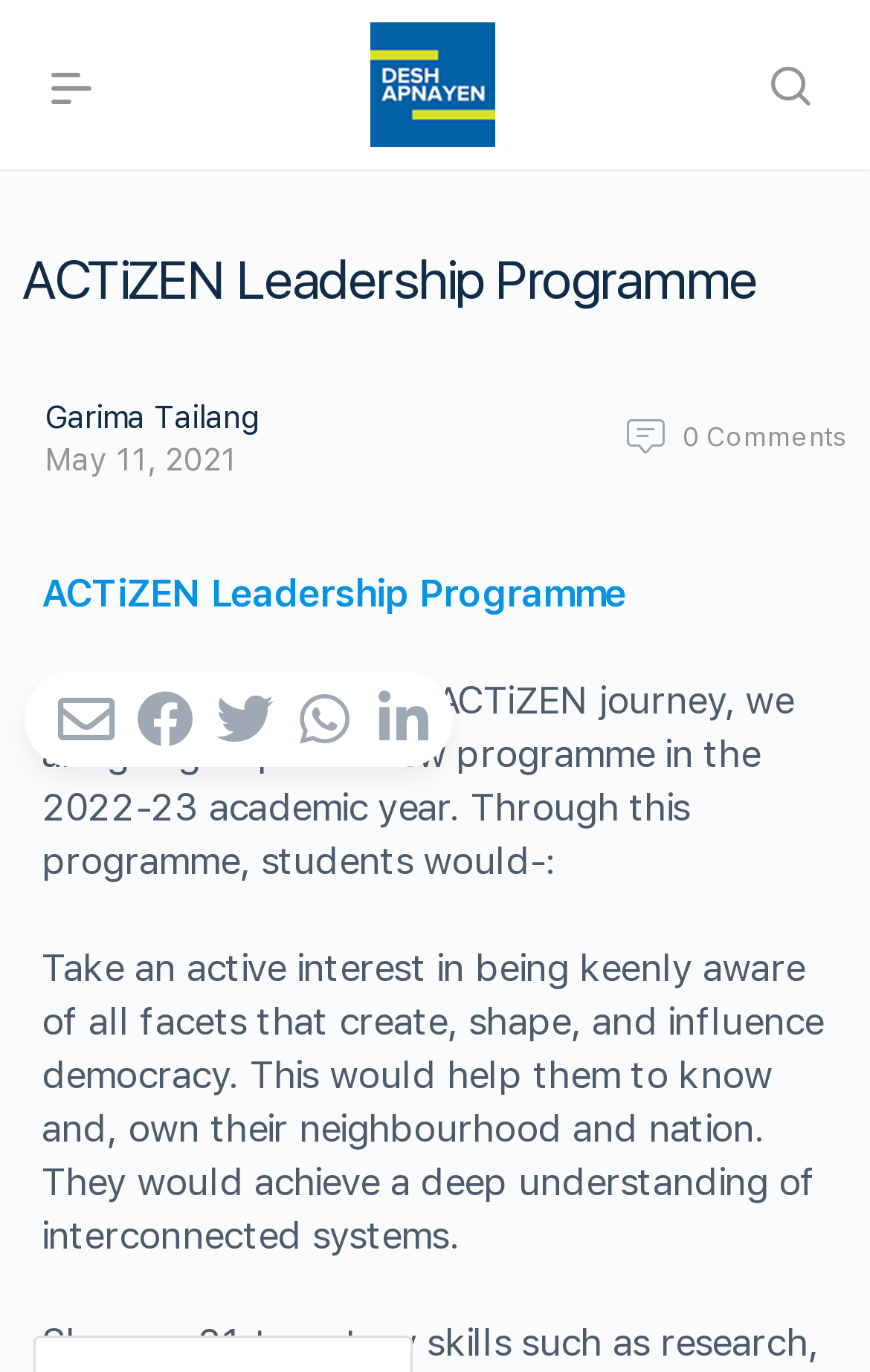How many social media sharing options are available?
Refer to the image and provide a detailed answer to the question.

I counted the number of link elements with social media icons and text, including 'Share on Facebook', 'Tweet', 'WhatsApp', and 'Share', which are located below the email link element.